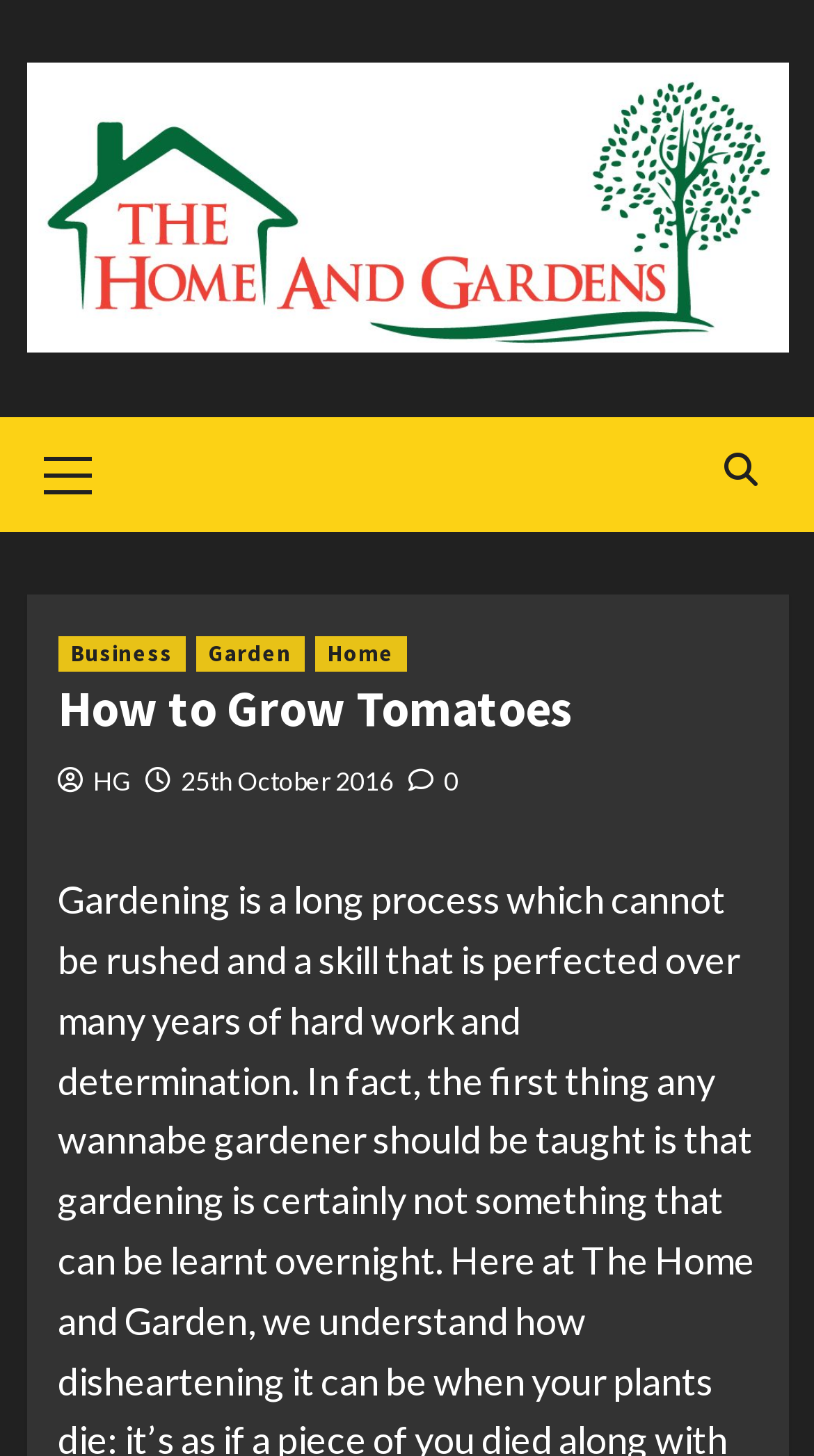Could you provide the bounding box coordinates for the portion of the screen to click to complete this instruction: "open primary menu"?

[0.032, 0.287, 0.25, 0.365]